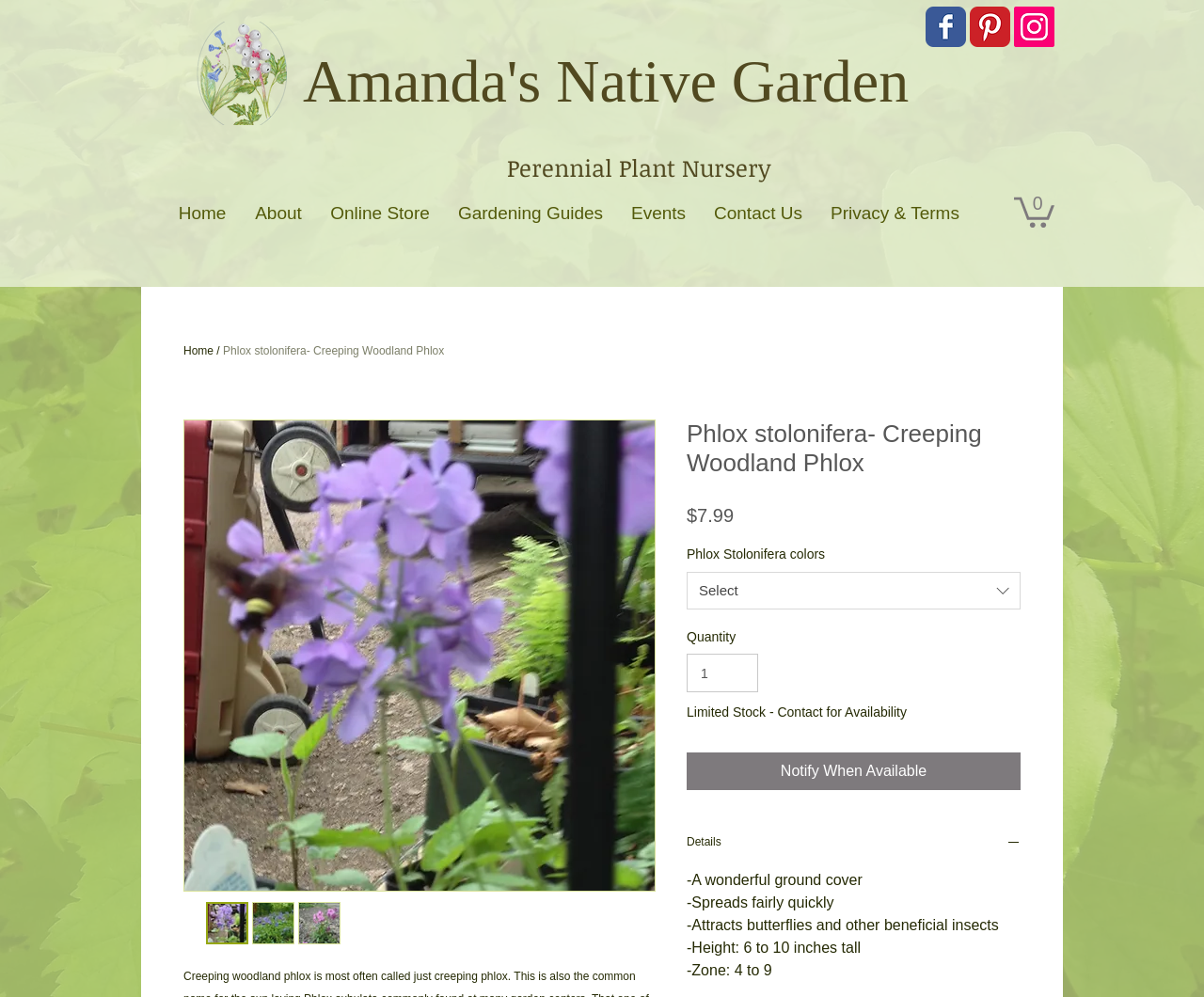Pinpoint the bounding box coordinates of the clickable element to carry out the following instruction: "View the details of Phlox stolonifera- Creeping Woodland Phlox."

[0.57, 0.837, 0.848, 0.856]